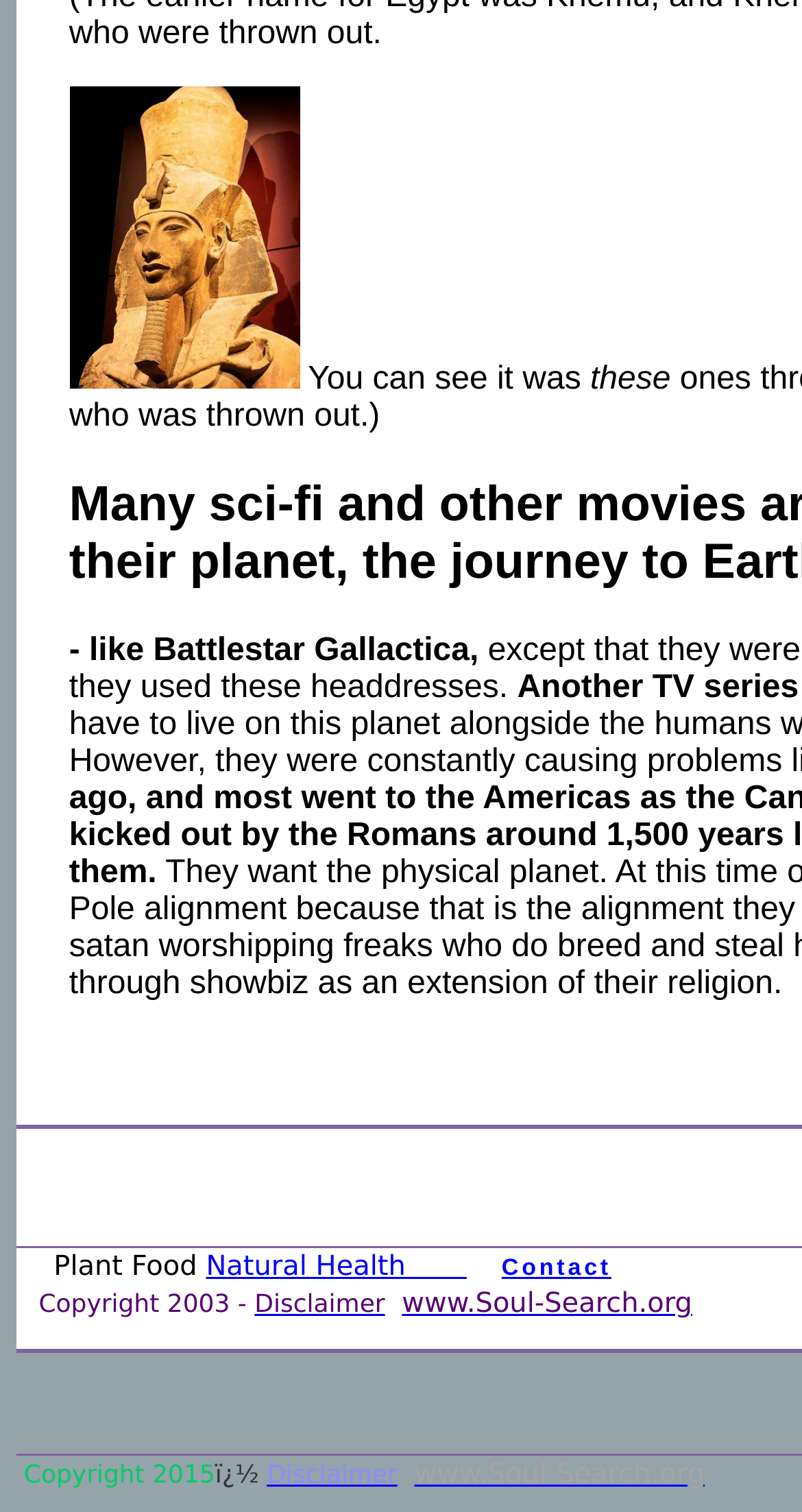Provide the bounding box coordinates of the HTML element described by the text: "Disclaimer". The coordinates should be in the format [left, top, right, bottom] with values between 0 and 1.

[0.317, 0.853, 0.48, 0.872]